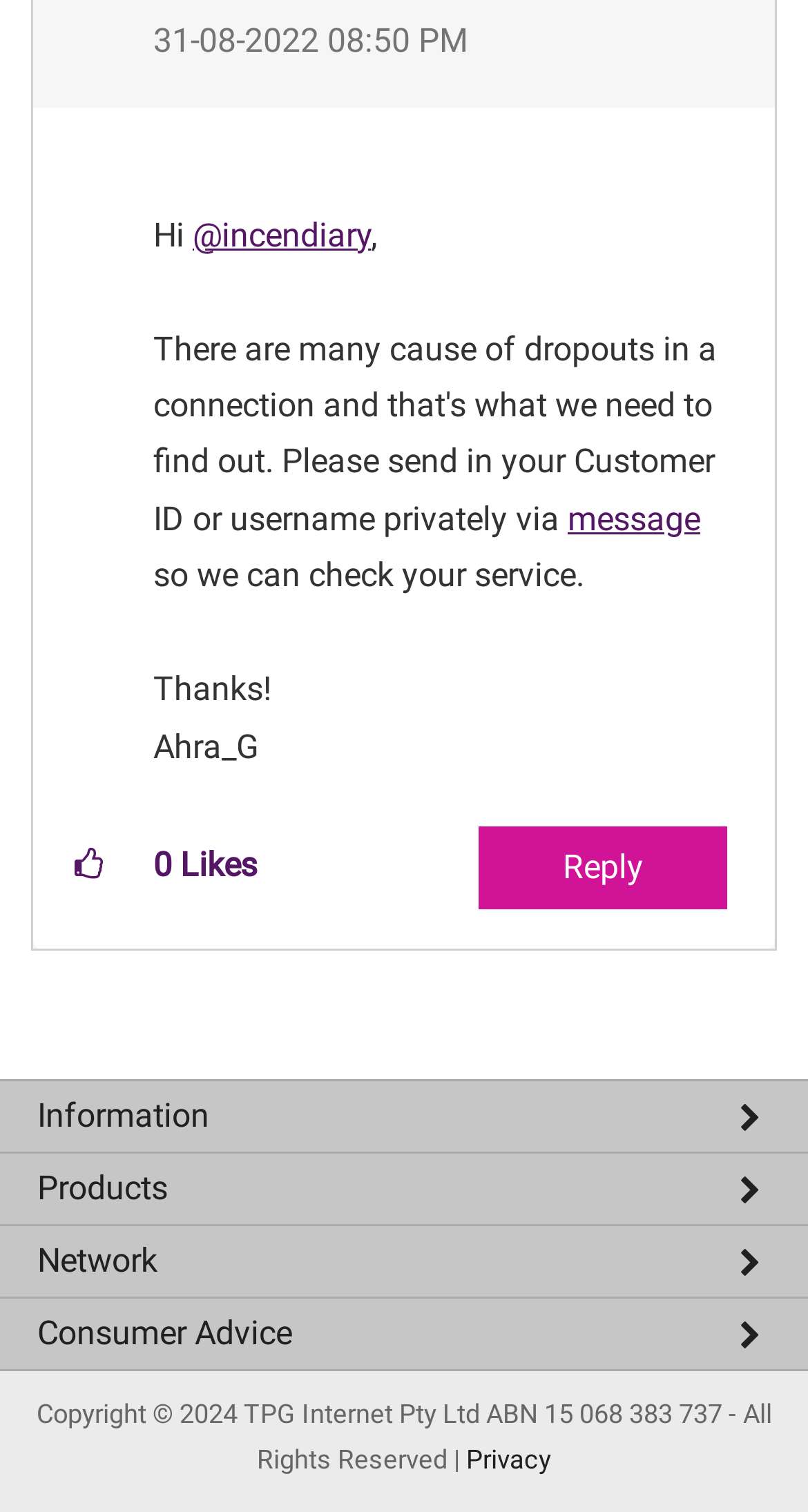Please find and report the bounding box coordinates of the element to click in order to perform the following action: "Give kudos to this post". The coordinates should be expressed as four float numbers between 0 and 1, in the format [left, top, right, bottom].

[0.062, 0.546, 0.159, 0.598]